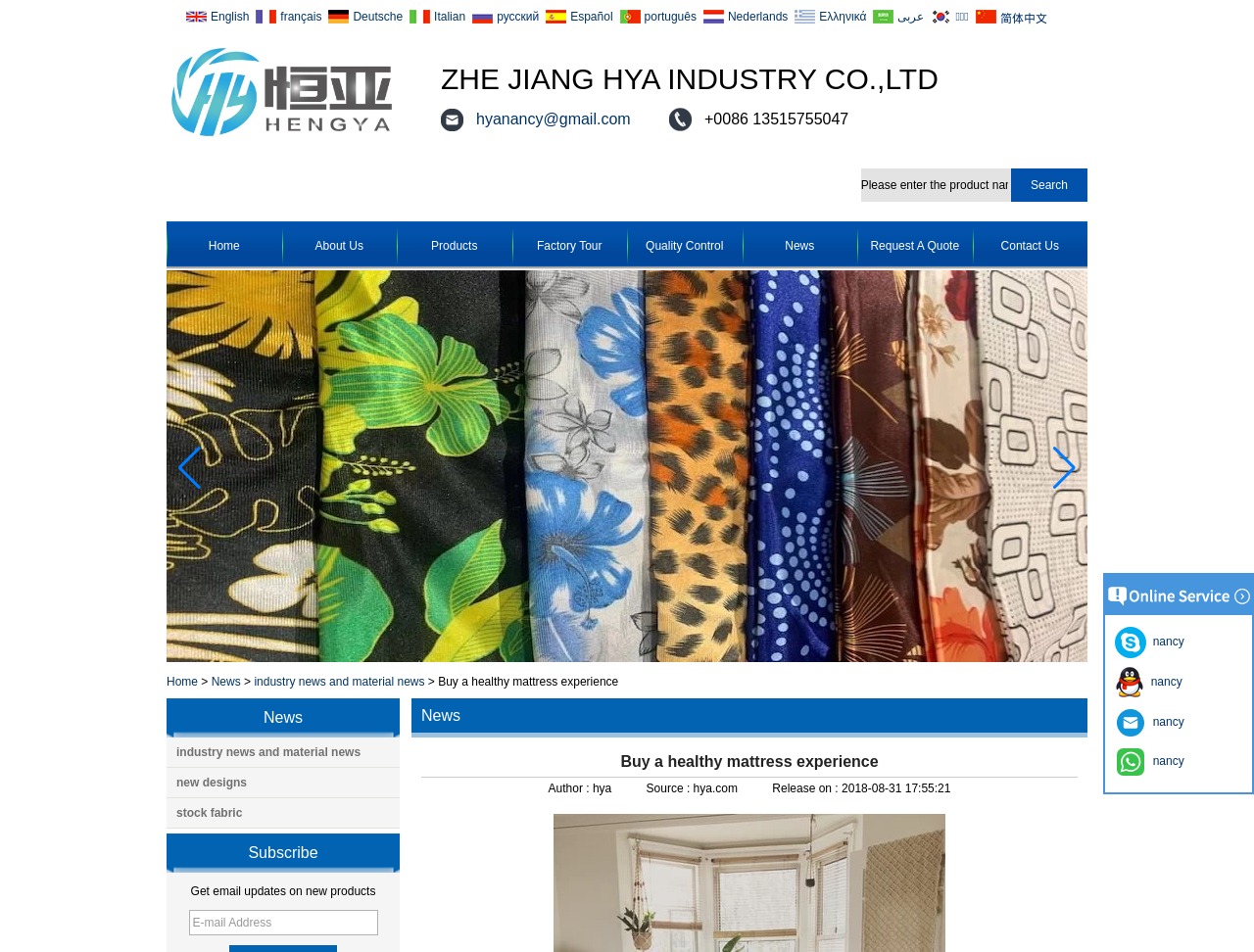What is the topic of the news section on this webpage?
Examine the image and provide an in-depth answer to the question.

I can see a news section on the webpage with links to articles, and the topics mentioned include 'industry news and material news', 'new designs', and 'stock fabric', which suggests that the news section is related to the mattress fabric industry.